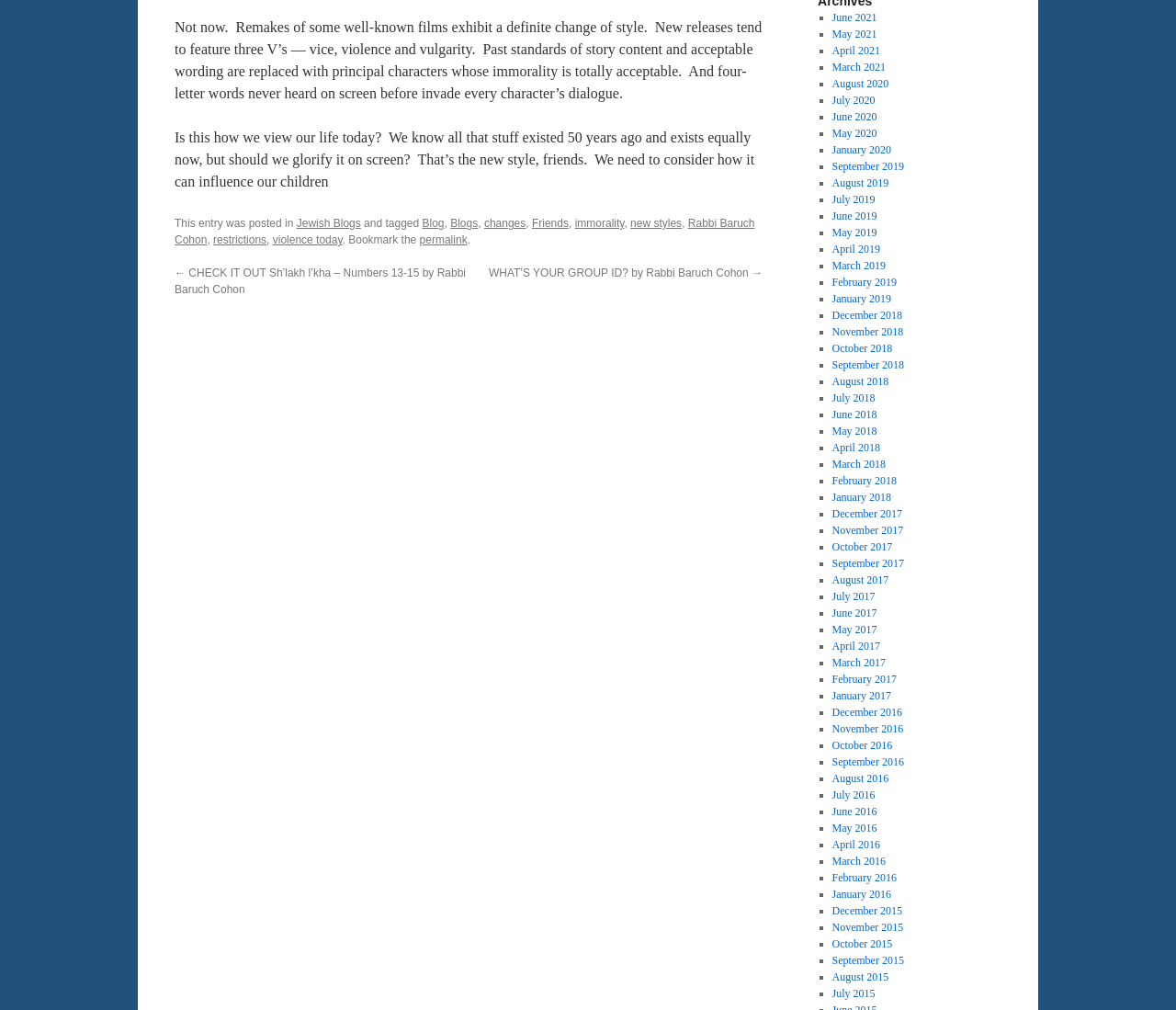Please mark the bounding box coordinates of the area that should be clicked to carry out the instruction: "Explore the 'immorality' topic".

[0.489, 0.215, 0.531, 0.228]